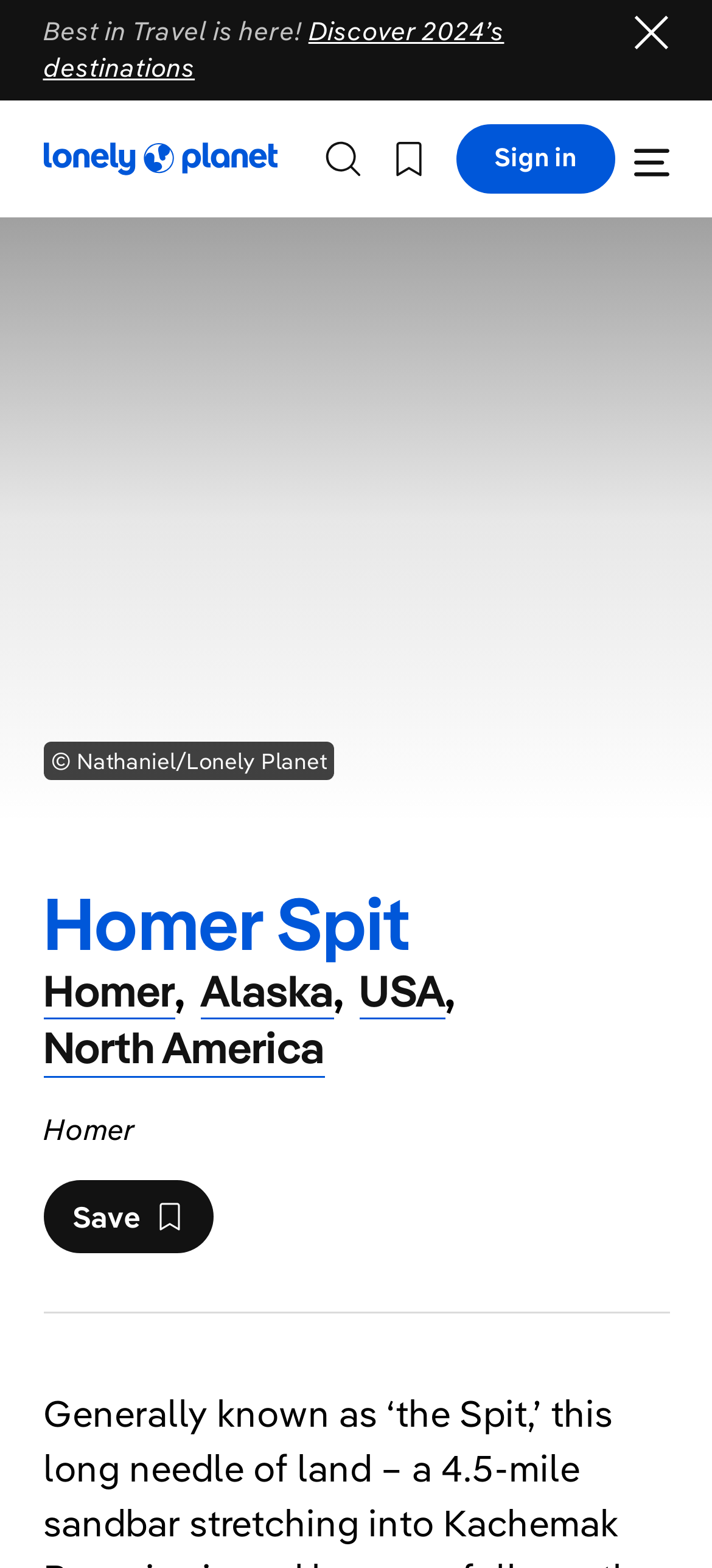What is the name of the location?
Based on the screenshot, answer the question with a single word or phrase.

Homer Spit